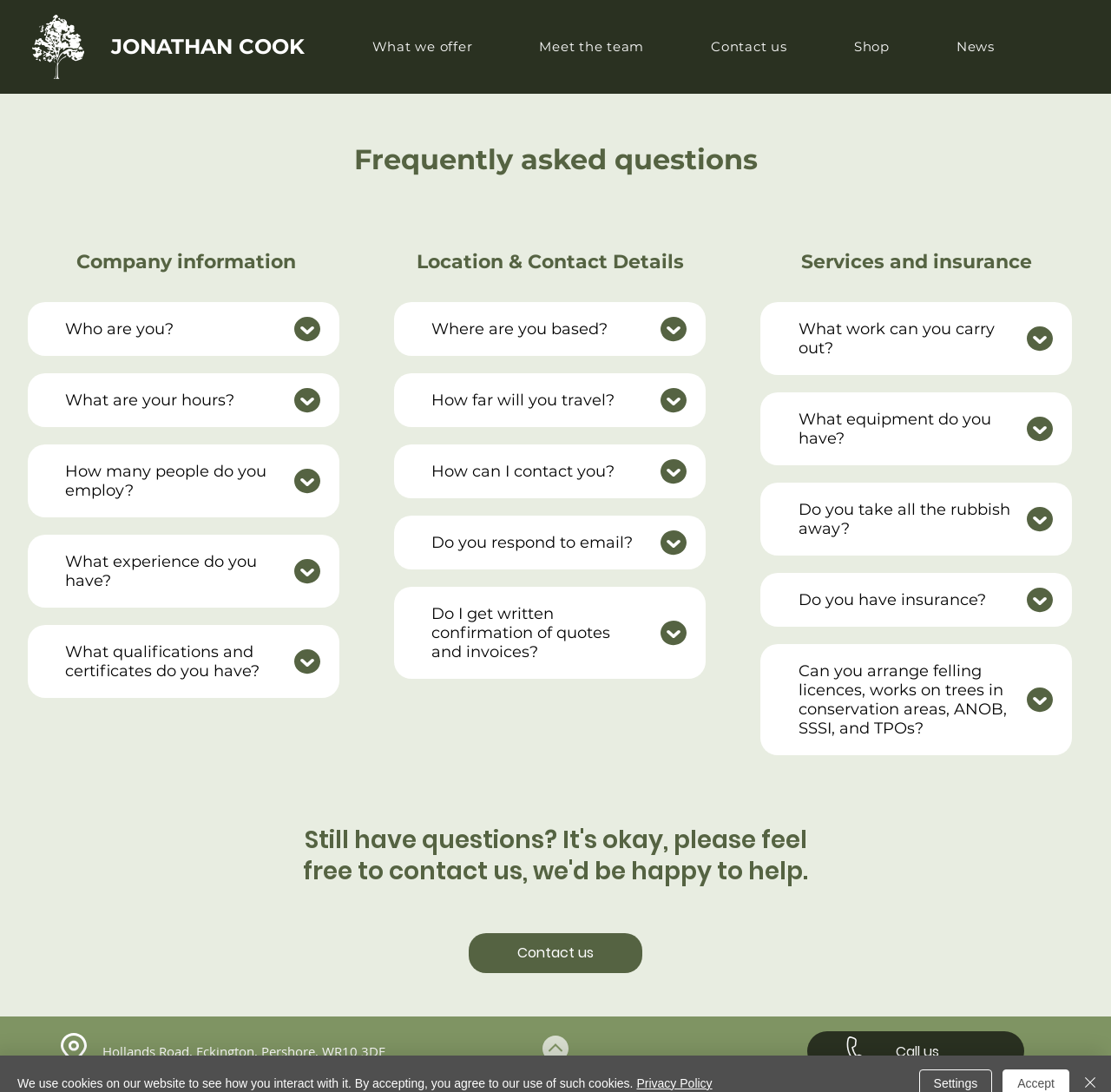Can you specify the bounding box coordinates of the area that needs to be clicked to fulfill the following instruction: "View 'Meet the team'"?

[0.458, 0.031, 0.607, 0.054]